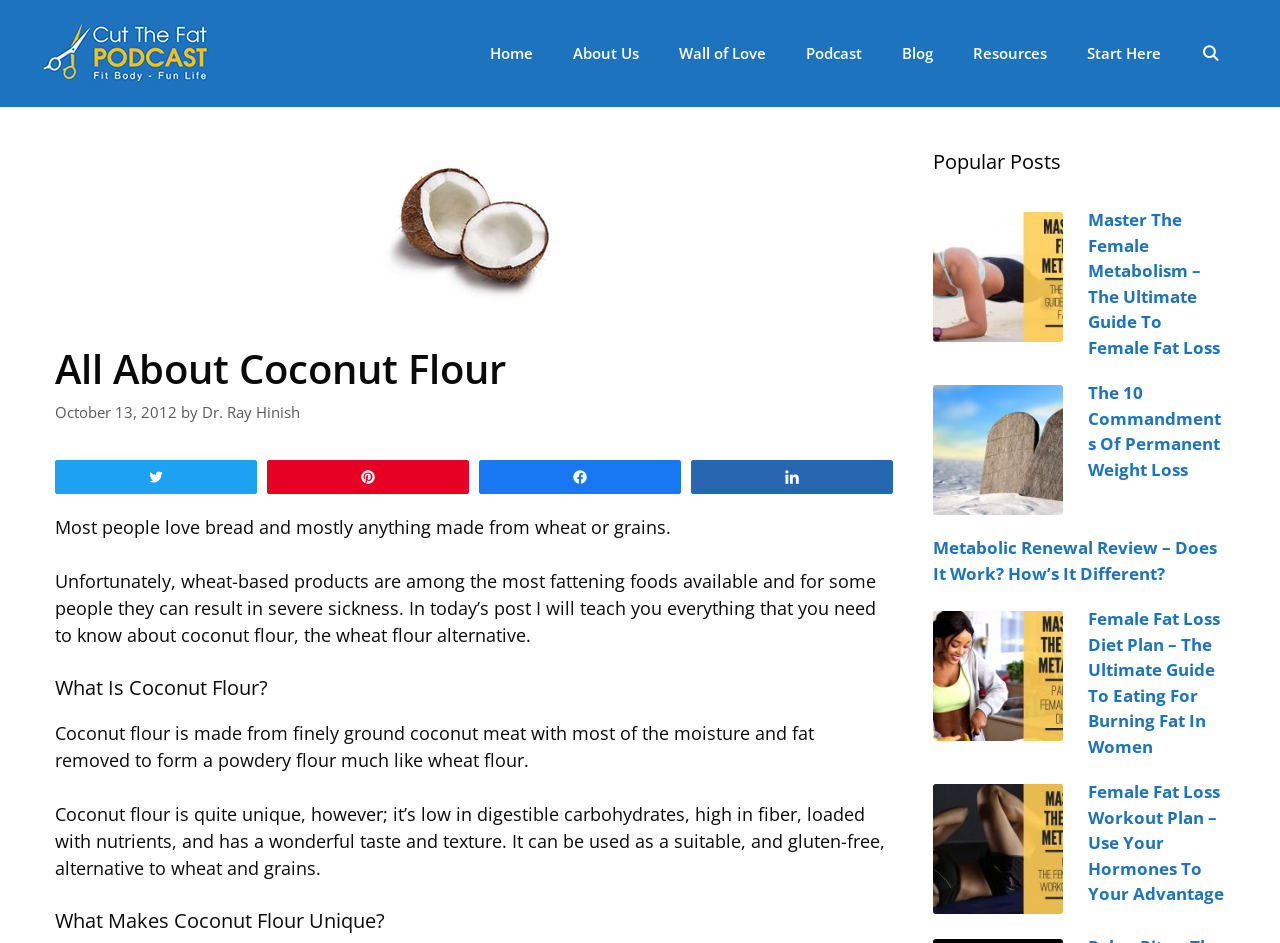Please specify the bounding box coordinates in the format (top-left x, top-left y, bottom-right x, bottom-right y), with values ranging from 0 to 1. Identify the bounding box for the UI component described as follows: February 16, 2017October 13, 2012

[0.043, 0.426, 0.138, 0.447]